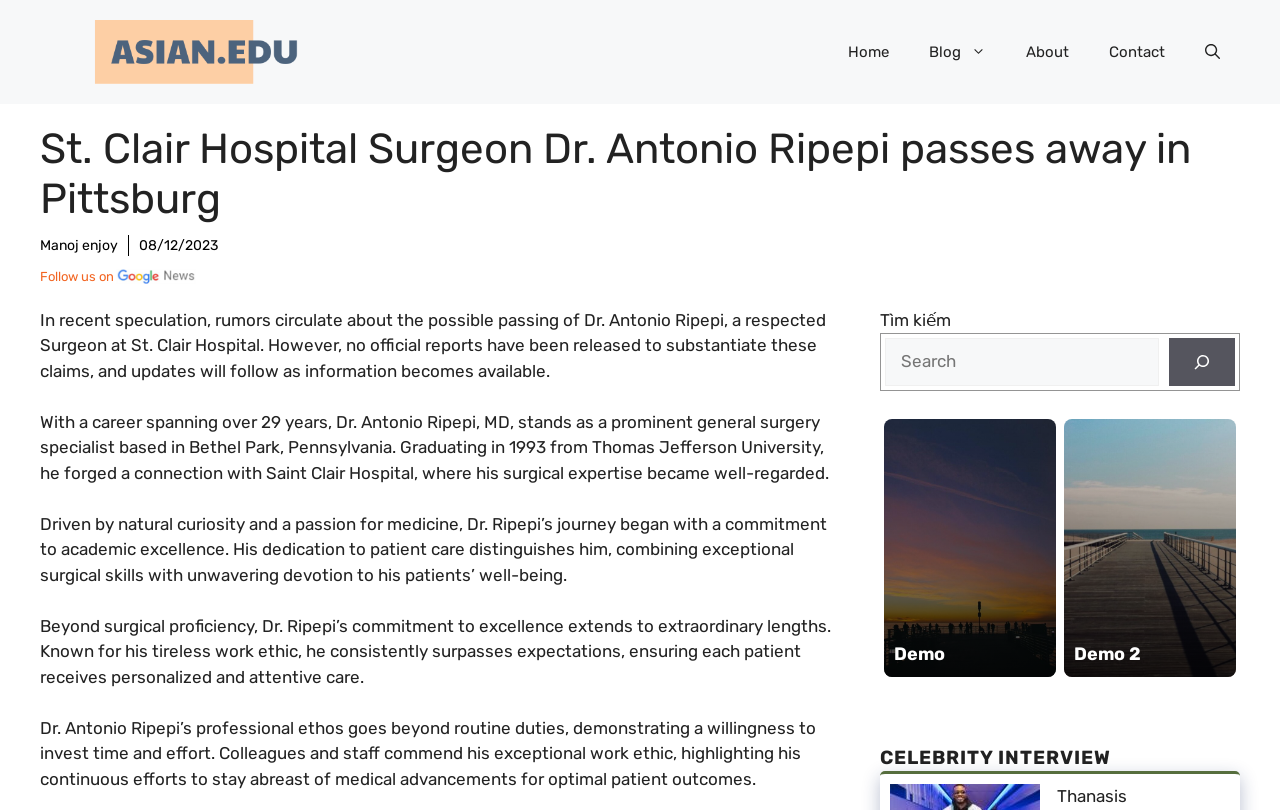Utilize the information from the image to answer the question in detail:
What is the name of the surgeon mentioned?

The webpage mentions a surgeon, and his name is Dr. Antonio Ripepi, which is stated in the heading and the article body.